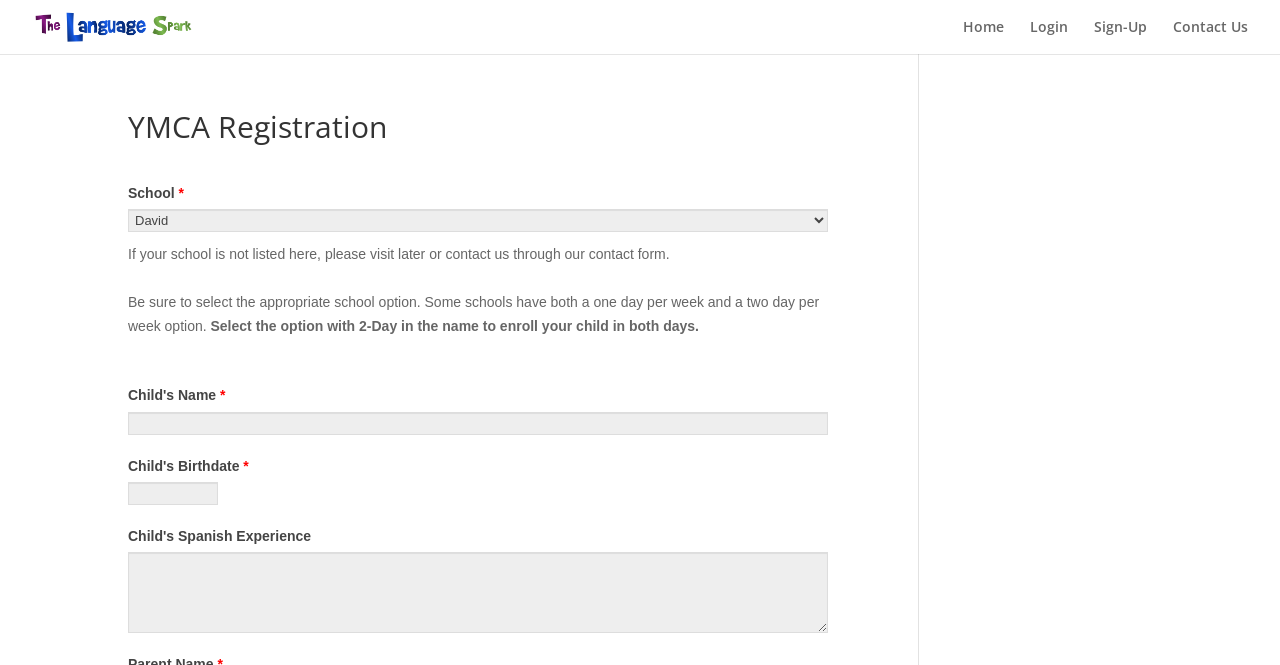Please specify the bounding box coordinates in the format (top-left x, top-left y, bottom-right x, bottom-right y), with all values as floating point numbers between 0 and 1. Identify the bounding box of the UI element described by: Home

[0.752, 0.03, 0.784, 0.081]